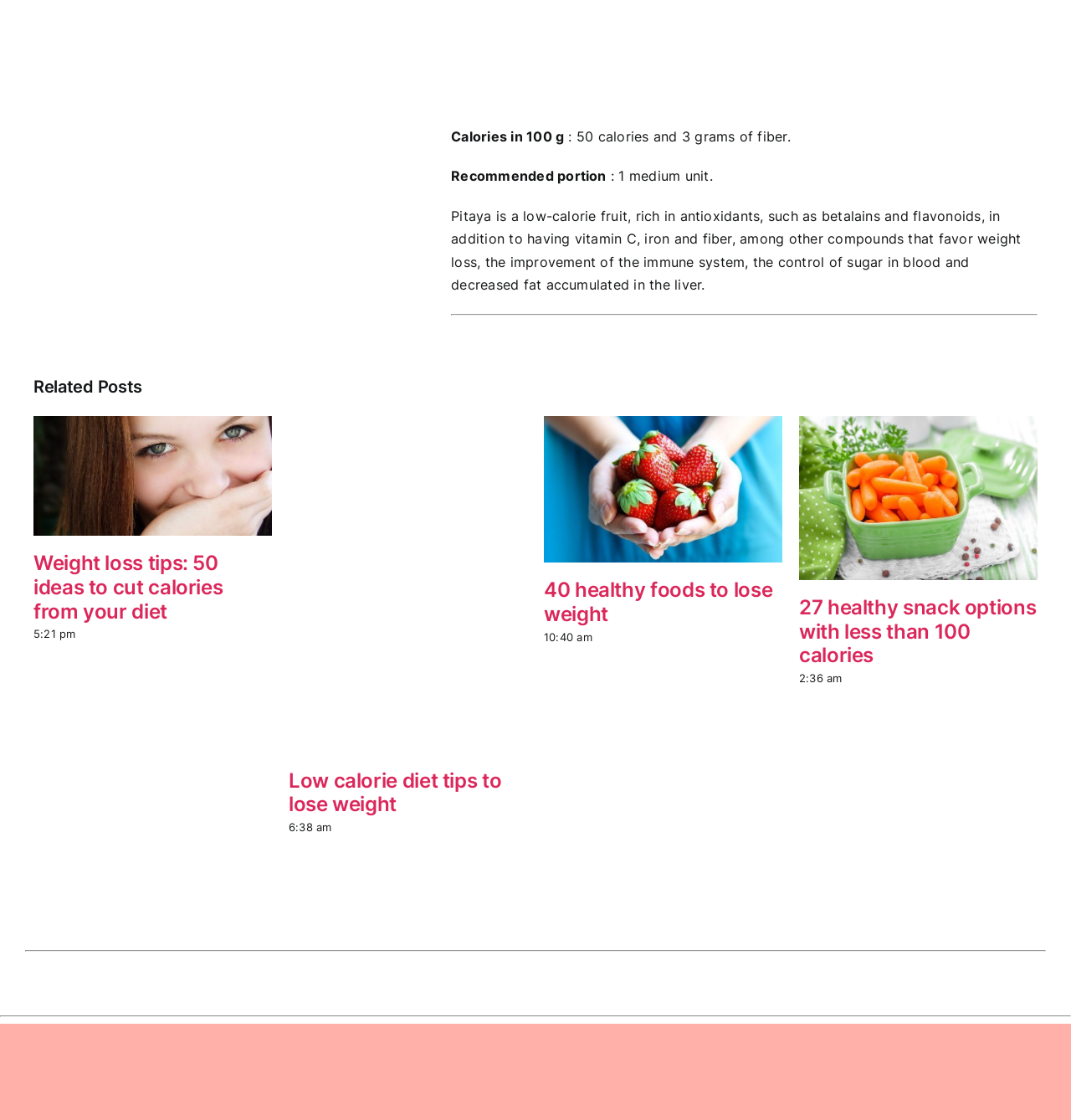Determine the coordinates of the bounding box that should be clicked to complete the instruction: "Click on '27 healthy snack options with less than 100 calories'". The coordinates should be represented by four float numbers between 0 and 1: [left, top, right, bottom].

[0.746, 0.531, 0.967, 0.596]